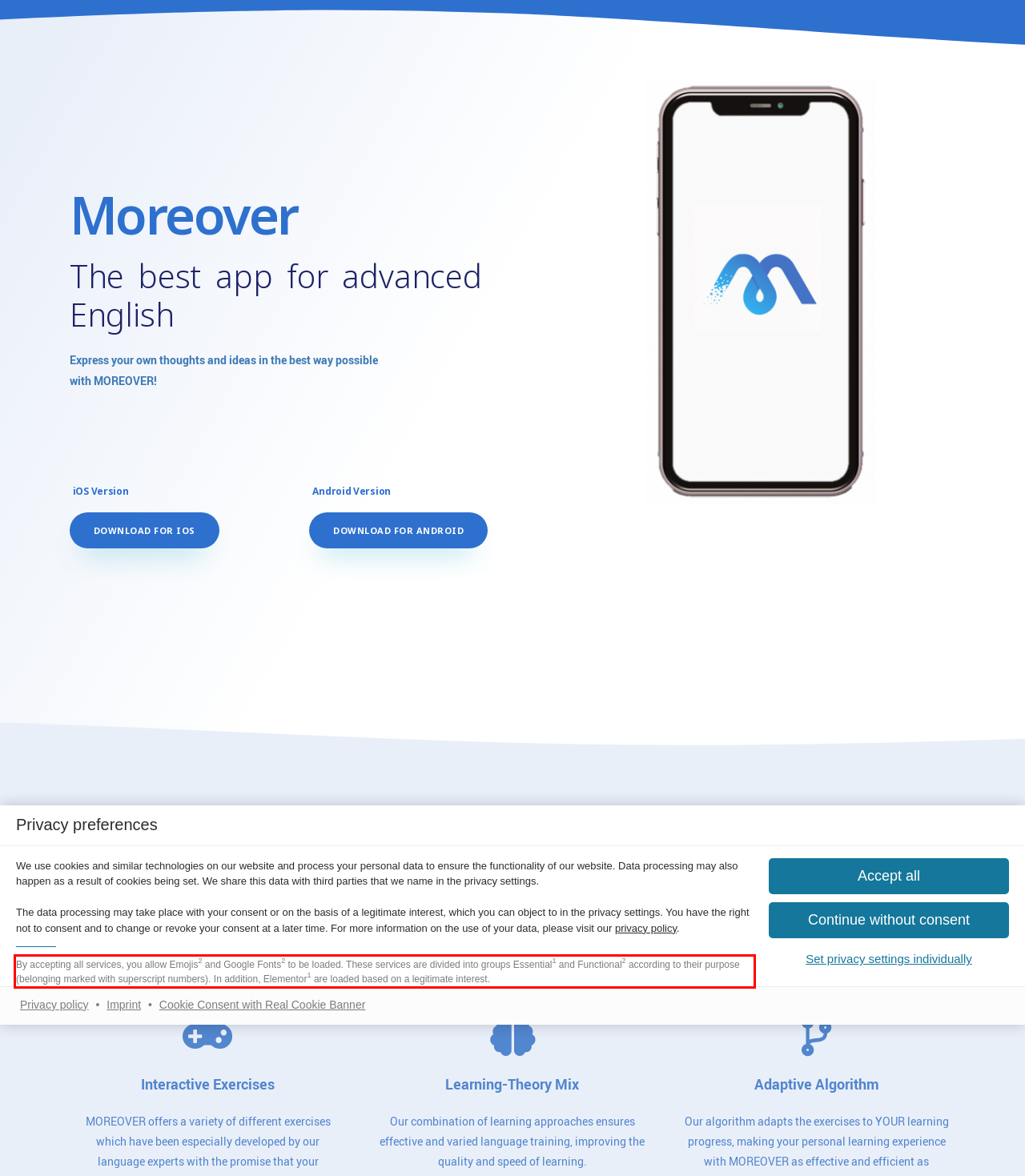There is a screenshot of a webpage with a red bounding box around a UI element. Please use OCR to extract the text within the red bounding box.

By accepting all services, you allow Emojis2 (Functional) and Google Fonts2 (Functional) to be loaded. These services are divided into groups Essential1 and Functional2 according to their purpose (belonging marked with superscript numbers). In addition, Elementor1 (Essential) are loaded based on a legitimate interest.